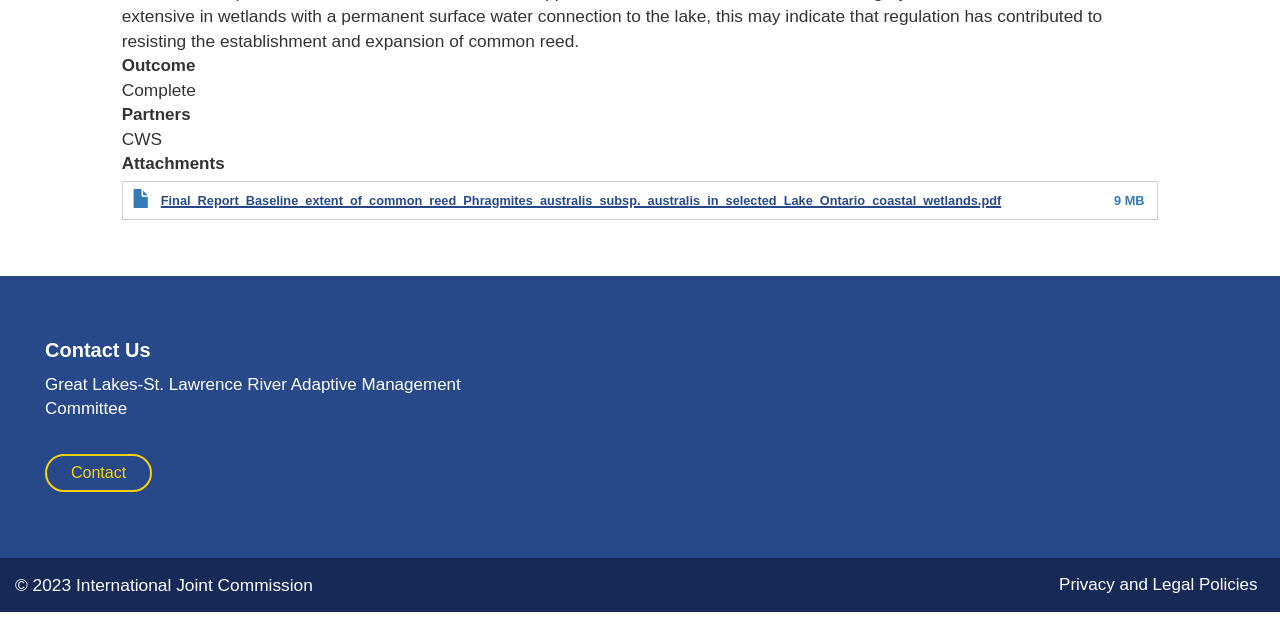Determine the bounding box coordinates for the HTML element described here: "Contact".

[0.035, 0.709, 0.119, 0.769]